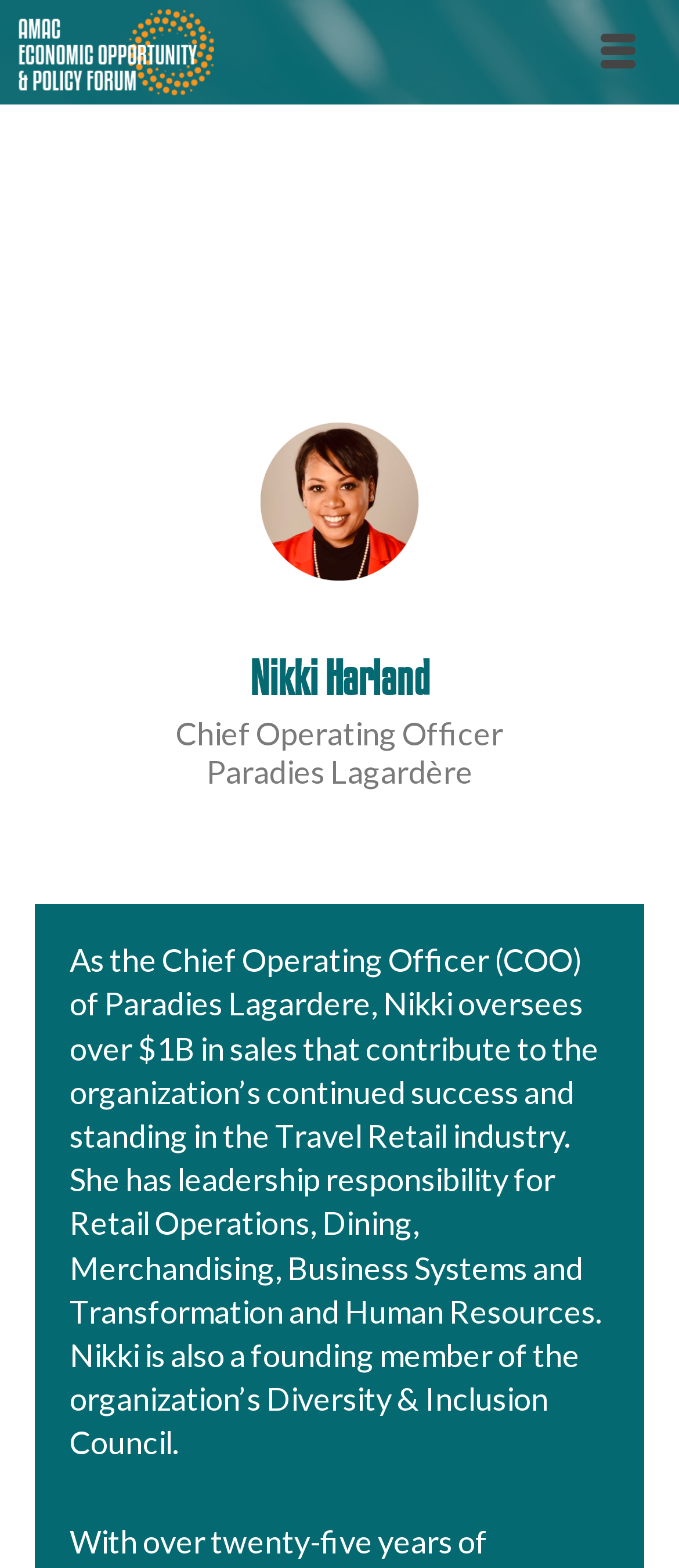What is the industry that Nikki Harland is involved in? Please answer the question using a single word or phrase based on the image.

Travel Retail